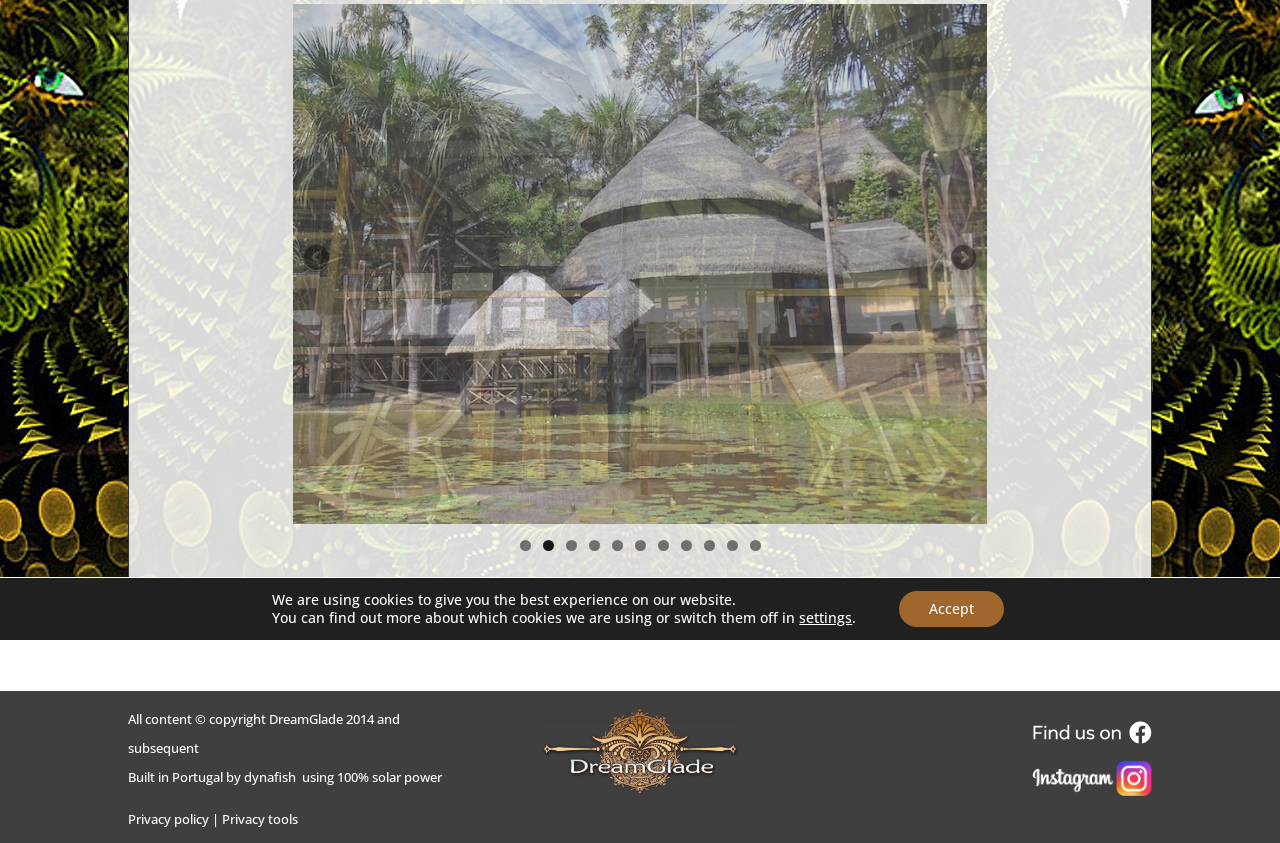Determine the bounding box coordinates for the HTML element mentioned in the following description: "Privacy policy". The coordinates should be a list of four floats ranging from 0 to 1, represented as [left, top, right, bottom].

[0.1, 0.961, 0.163, 0.982]